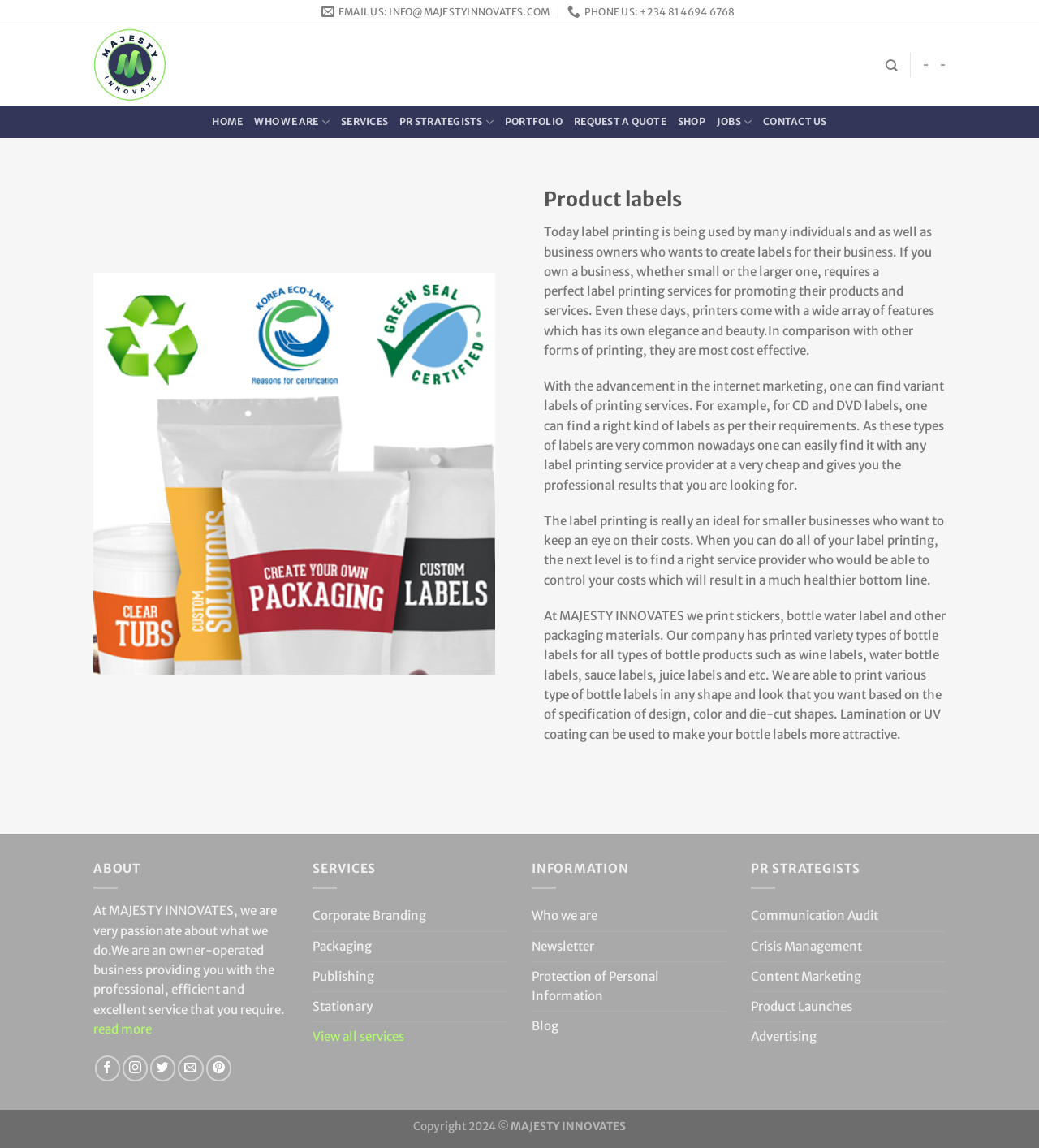Answer the question briefly using a single word or phrase: 
What services does the company provide?

Various services